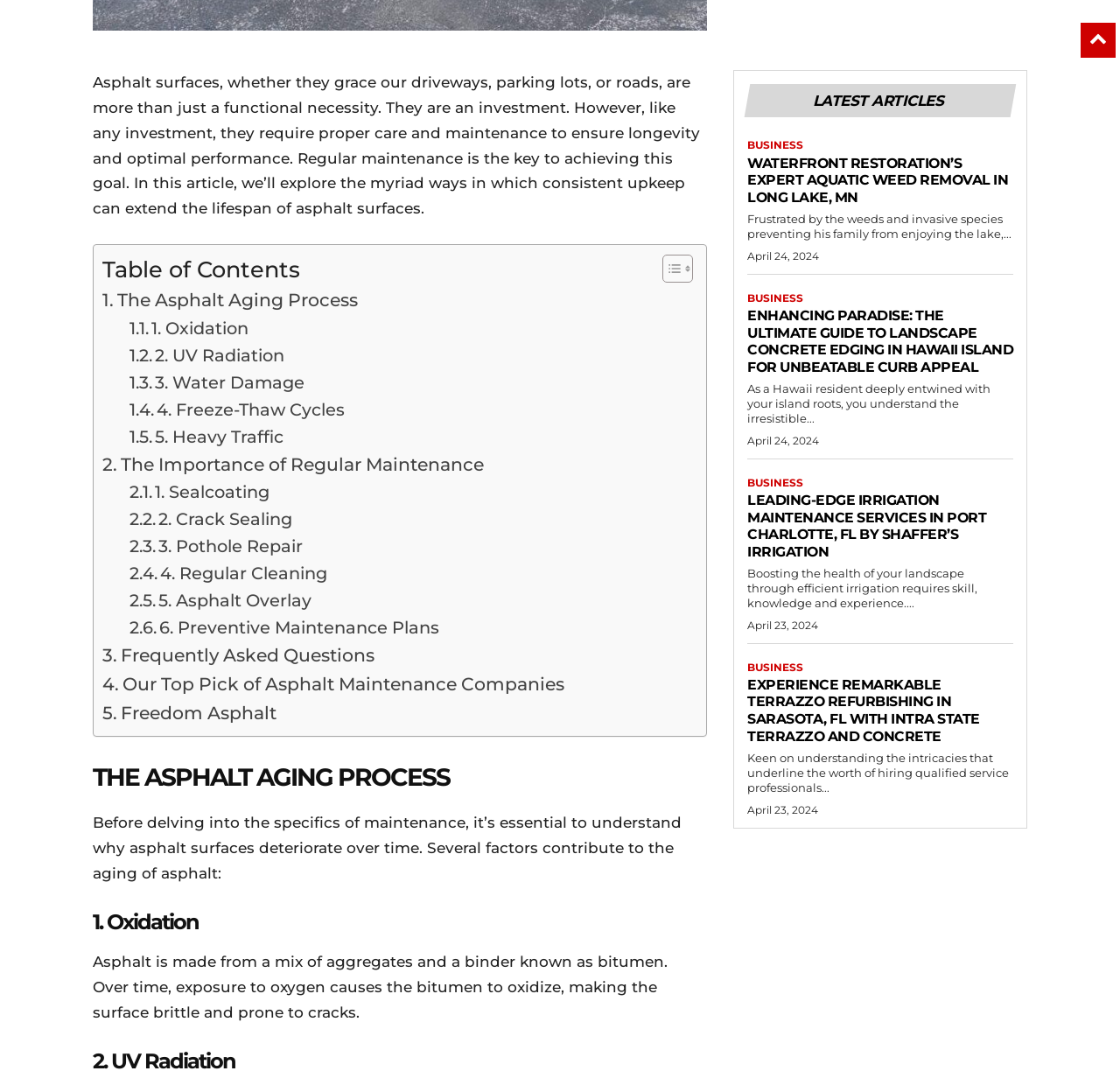Can you find the bounding box coordinates for the element that needs to be clicked to execute this instruction: "Learn about 'Sealcoating'"? The coordinates should be given as four float numbers between 0 and 1, i.e., [left, top, right, bottom].

[0.115, 0.441, 0.241, 0.466]